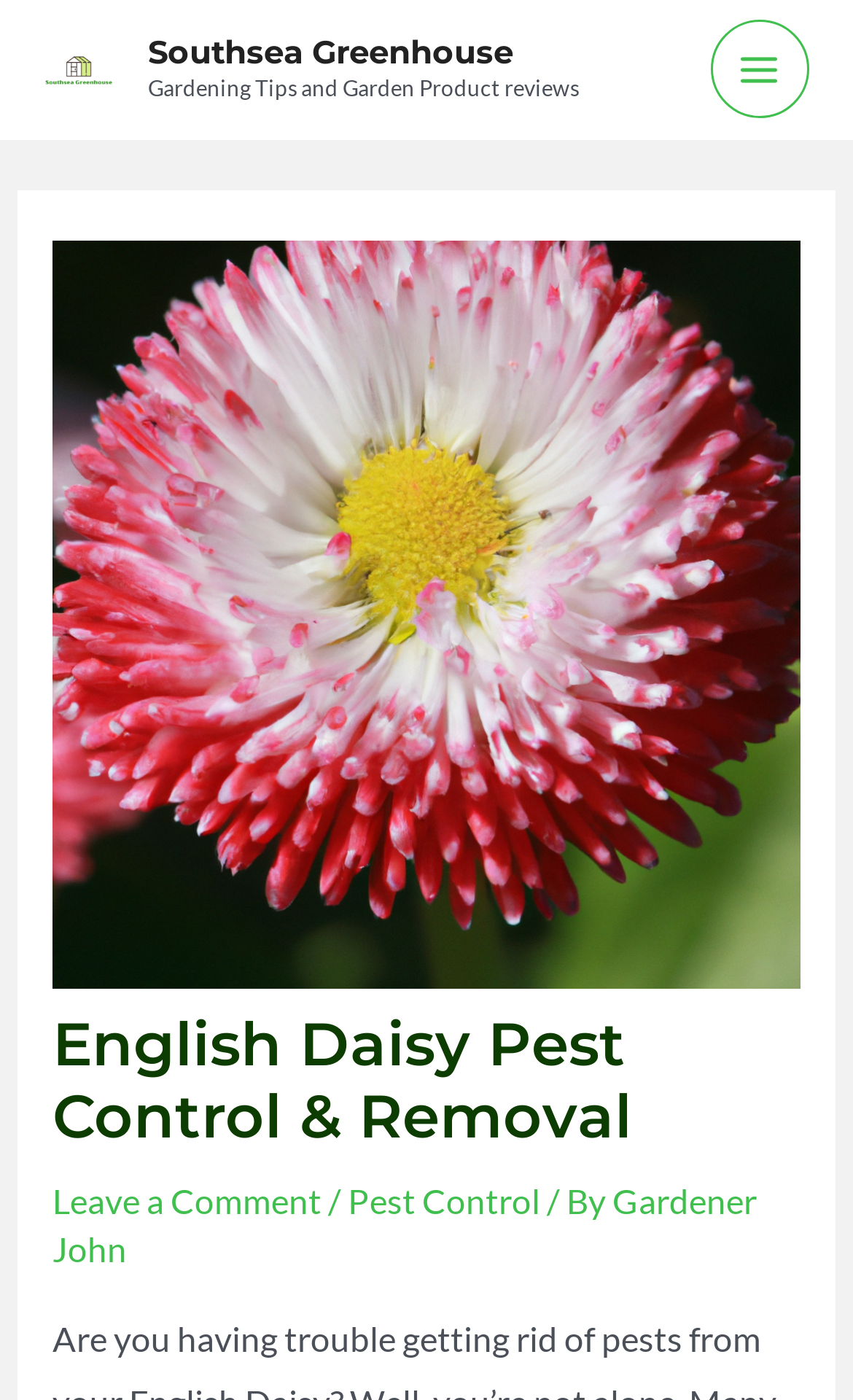From the image, can you give a detailed response to the question below:
Who is the author of the article?

The author of the article can be found at the bottom of the main heading, where it is written as 'By Gardener John'.